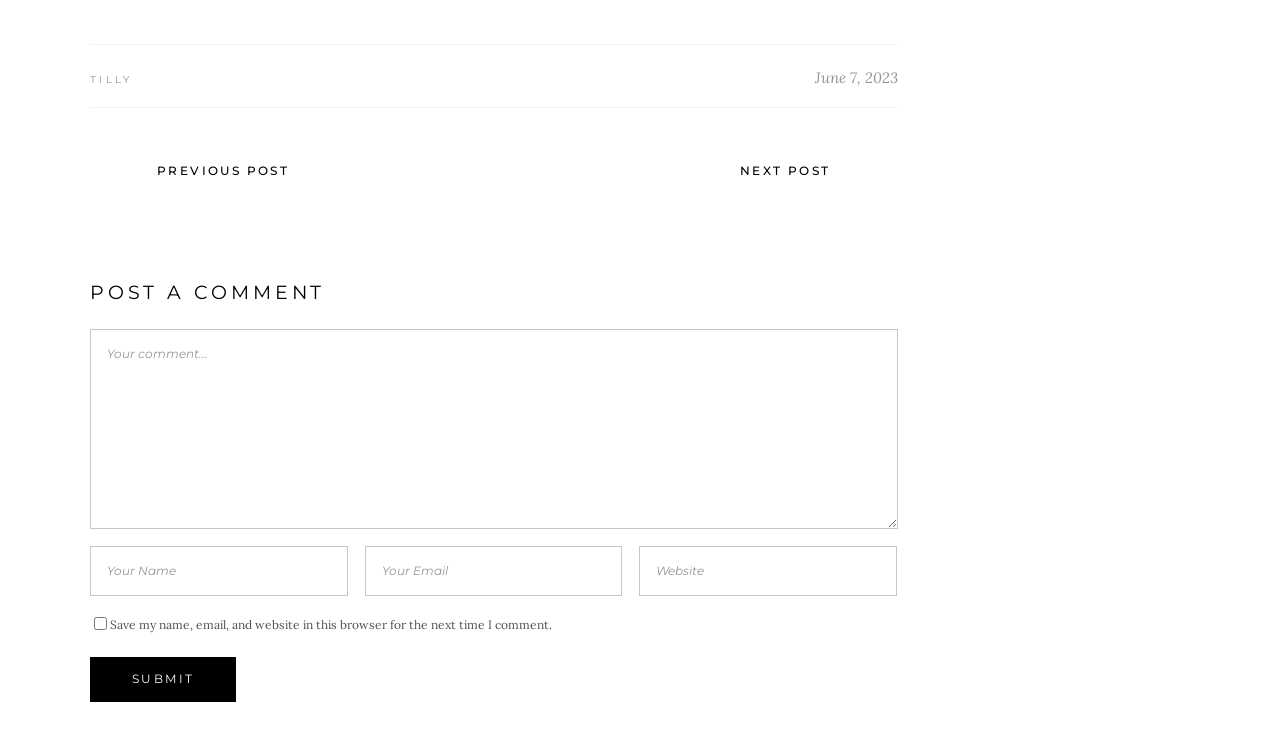Carefully observe the image and respond to the question with a detailed answer:
What are the two links at the top for?

I found two links, 'PREVIOUS POST' and 'NEXT POST', at the top of the webpage with bounding box coordinates of [0.07, 0.193, 0.386, 0.264] and [0.386, 0.193, 0.701, 0.264] respectively. These links are likely used to navigate between previous and next posts.